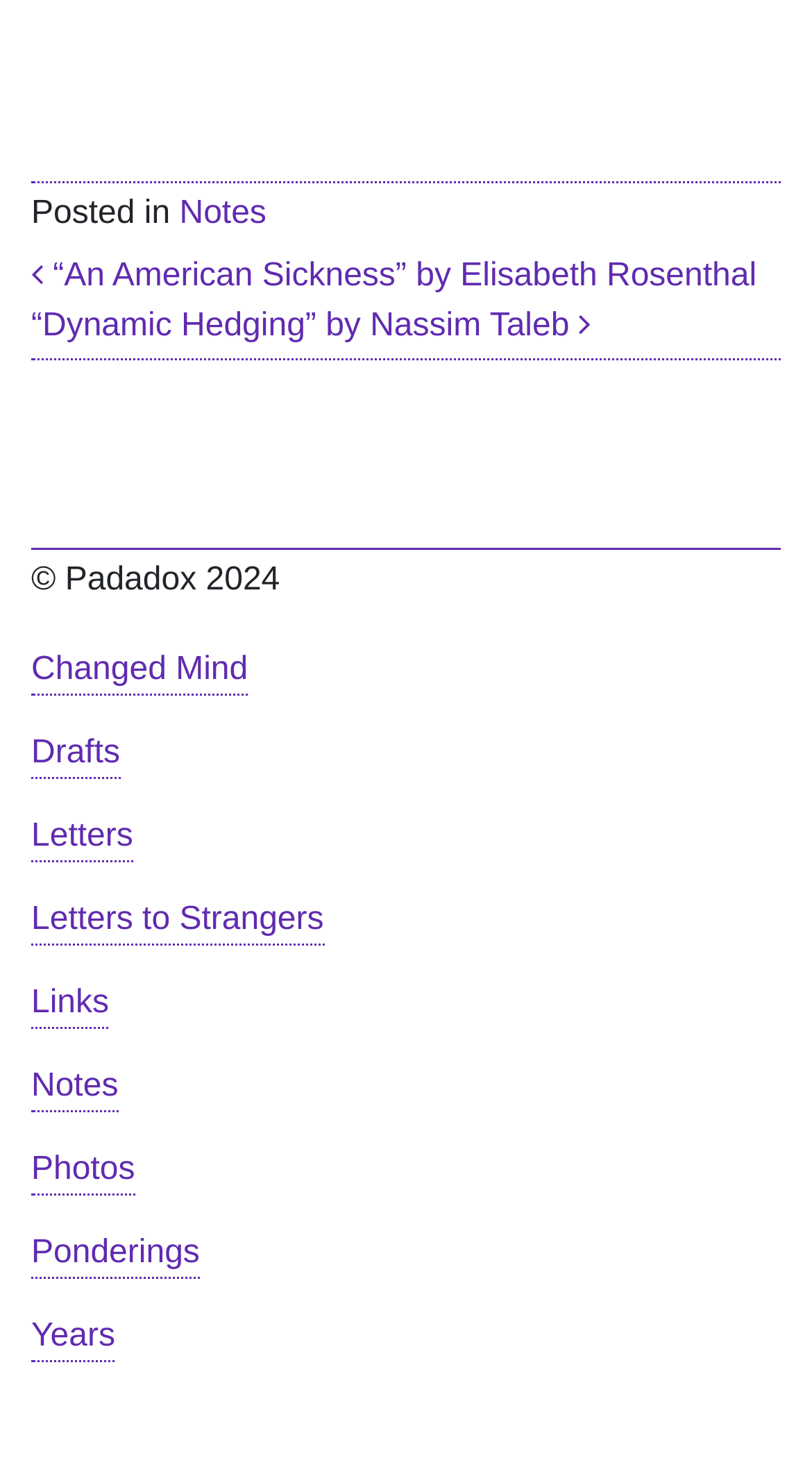Predict the bounding box coordinates of the UI element that matches this description: "Notes". The coordinates should be in the format [left, top, right, bottom] with each value between 0 and 1.

[0.221, 0.135, 0.328, 0.159]